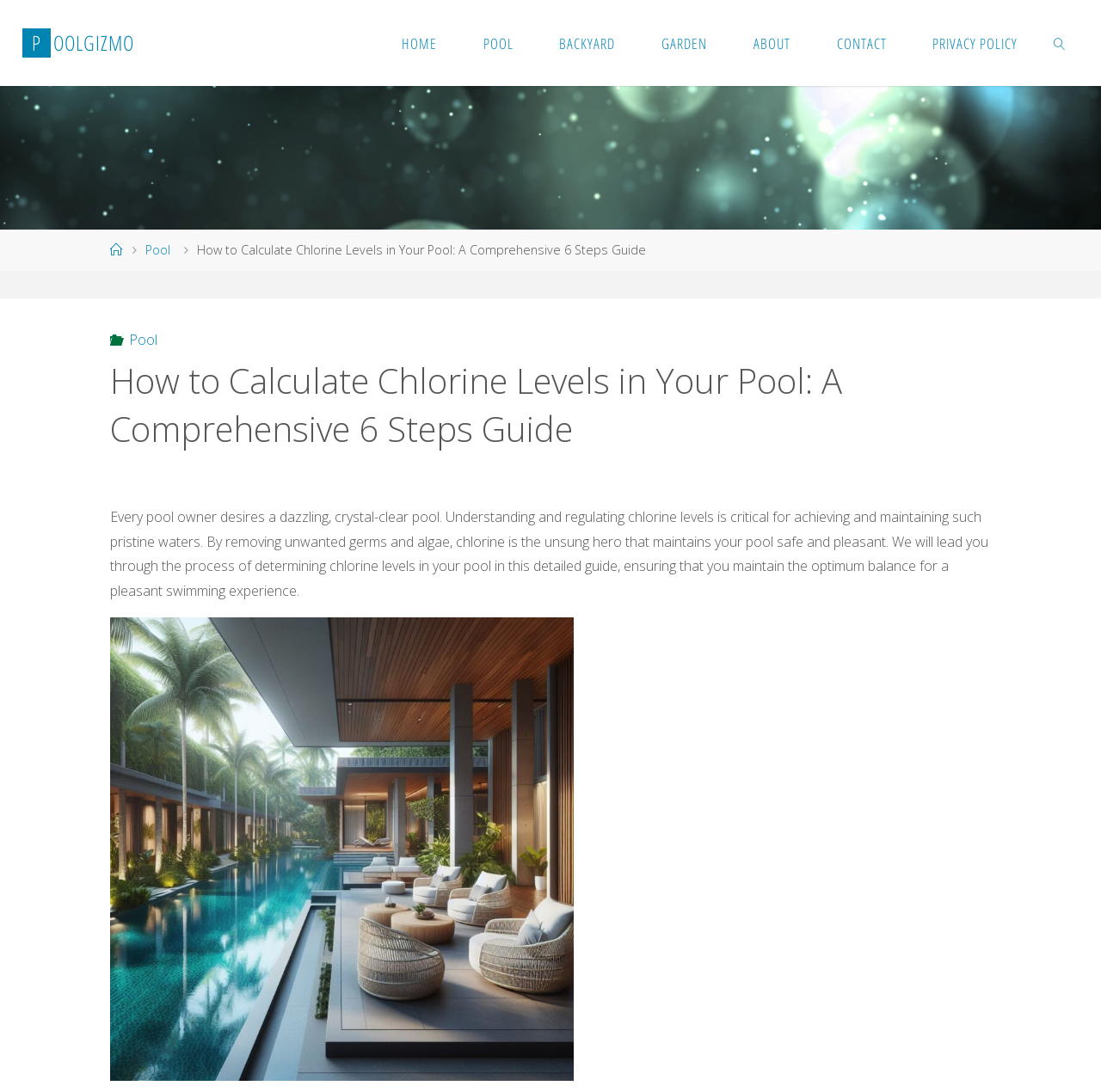Please locate the bounding box coordinates for the element that should be clicked to achieve the following instruction: "go to home page". Ensure the coordinates are given as four float numbers between 0 and 1, i.e., [left, top, right, bottom].

[0.344, 0.0, 0.418, 0.079]